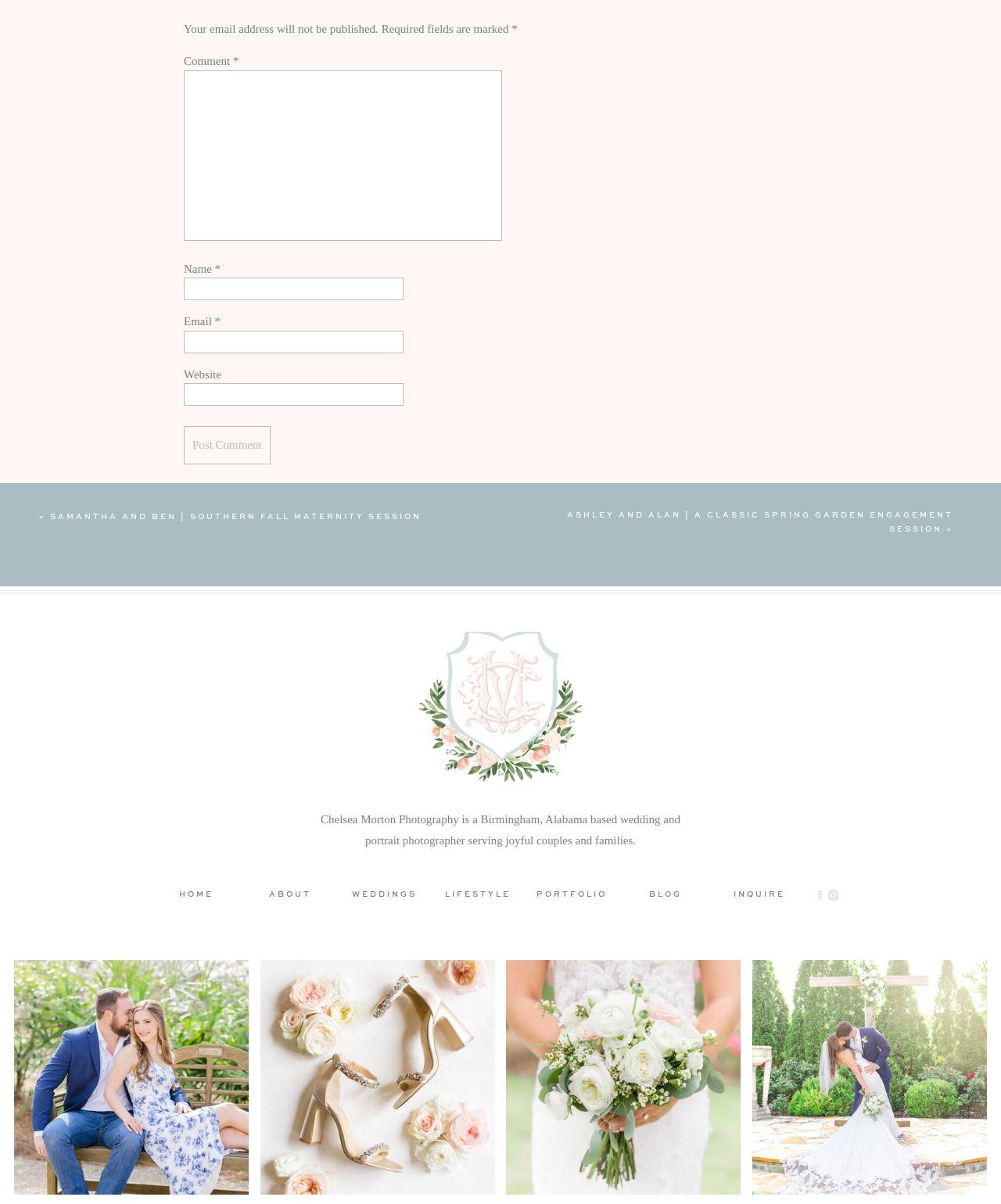Locate the UI element described by parent_node: Comment * name="comment" in the provided webpage screenshot. Return the bounding box coordinates in the format (top-left x, top-left y, bottom-right x, bottom-right y), ensuring all values are between 0 and 1.

[0.184, 0.058, 0.502, 0.2]